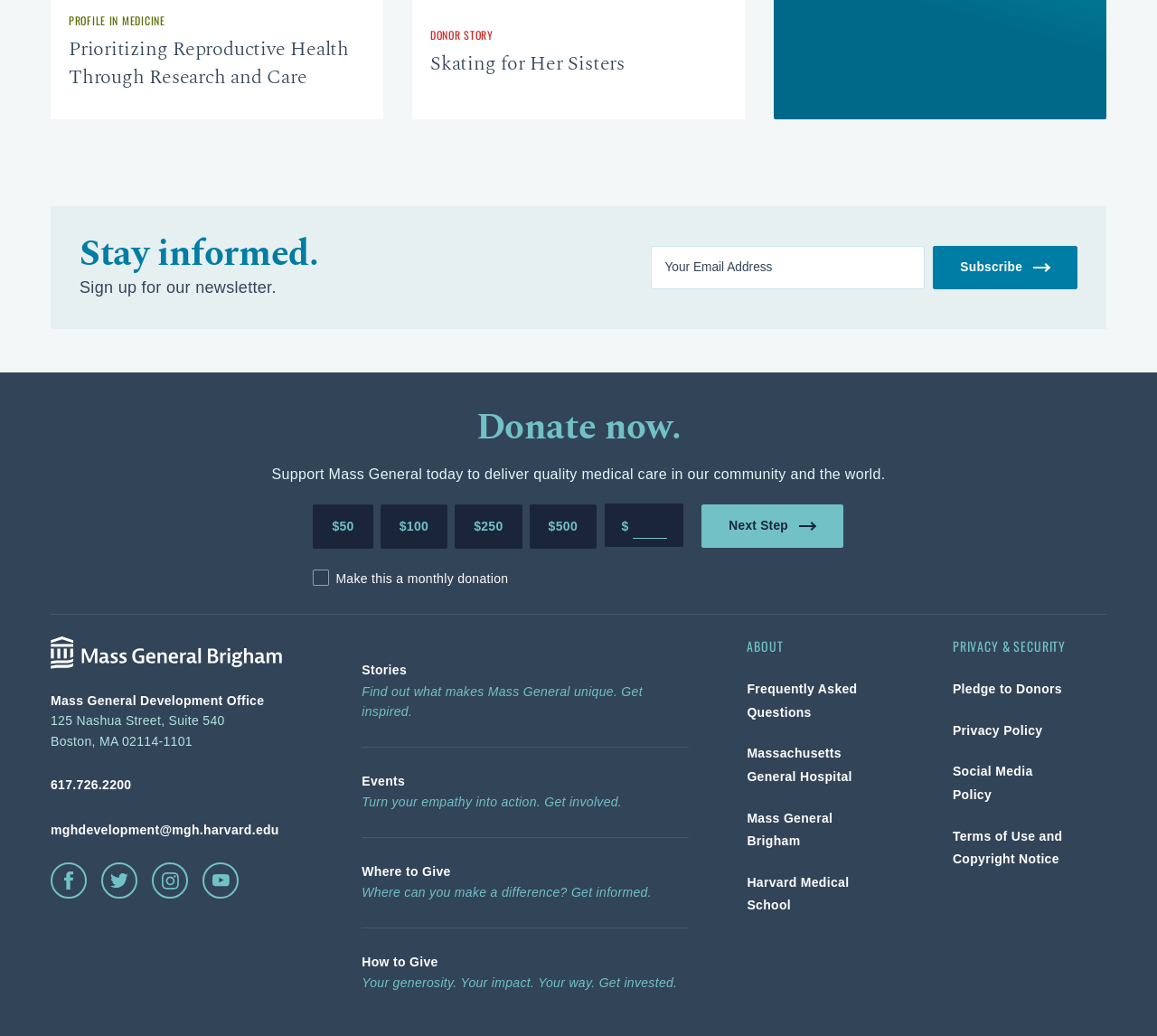Determine the bounding box coordinates of the element's region needed to click to follow the instruction: "Make a donation of 50 dollars to MGH". Provide these coordinates as four float numbers between 0 and 1, formatted as [left, top, right, bottom].

[0.271, 0.487, 0.322, 0.529]